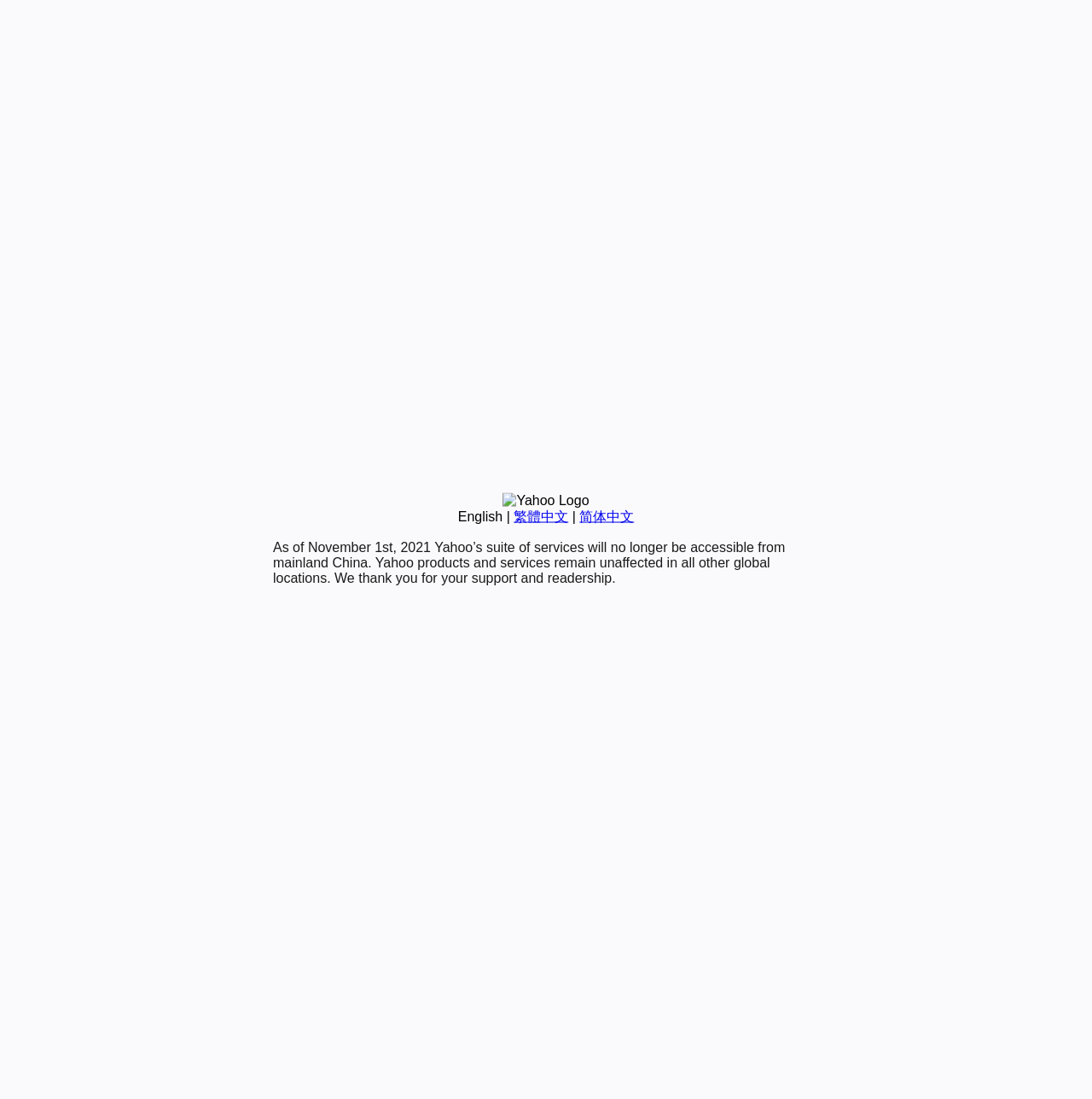Extract the bounding box of the UI element described as: "简体中文".

[0.531, 0.463, 0.581, 0.476]